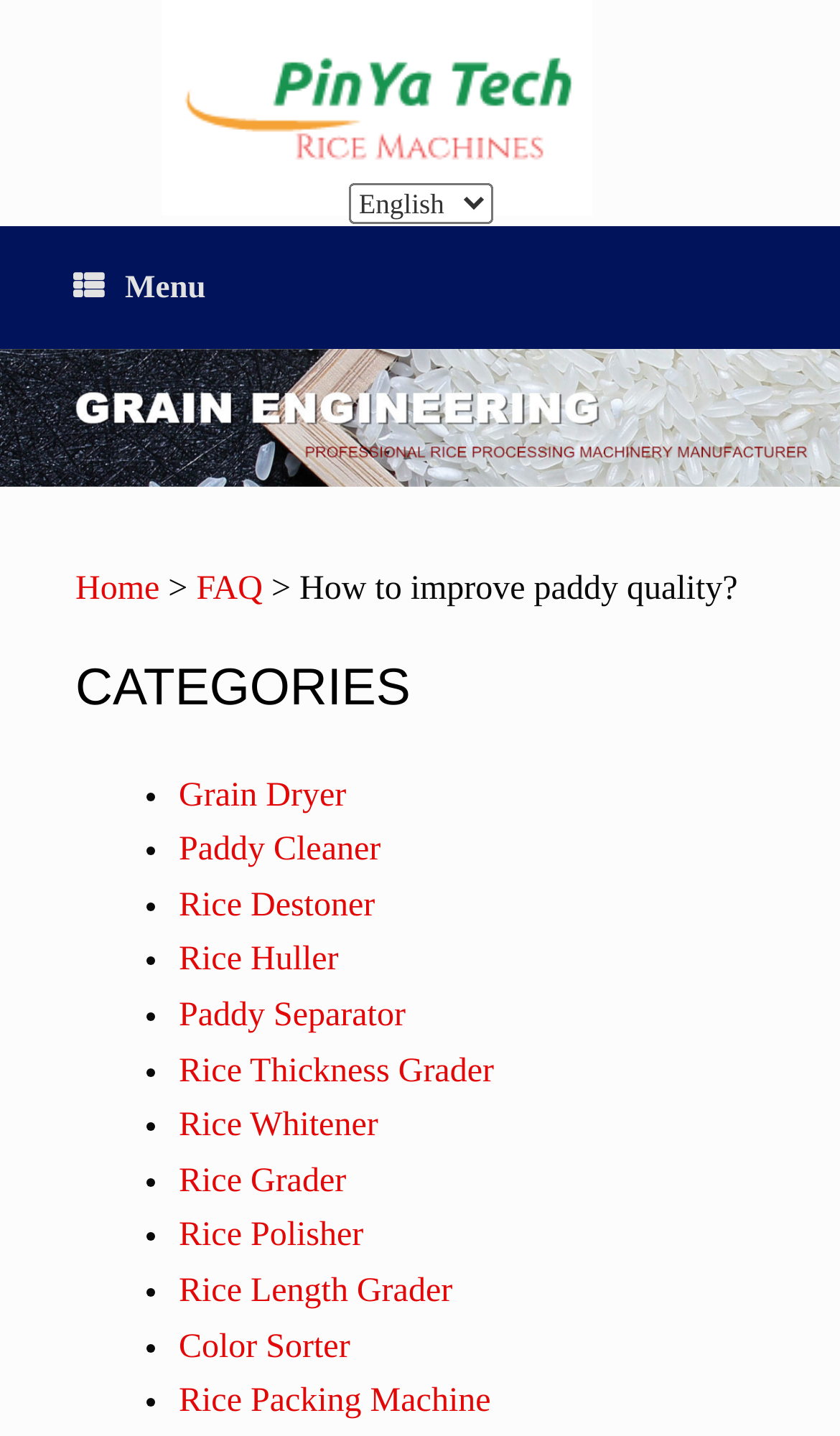Find the bounding box coordinates of the clickable element required to execute the following instruction: "Click the logo". Provide the coordinates as four float numbers between 0 and 1, i.e., [left, top, right, bottom].

[0.09, 0.0, 0.91, 0.082]